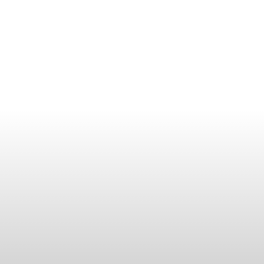Paint a vivid picture with your description of the image.

The image showcases a visual representation related to the article titled "Grand Canyon National Park Best Things to See." This image is part of a comprehensive travel guide that offers insights into the best attractions and experiences available at the iconic Grand Canyon National Park. Accompanying text emphasizes the author's aim to highlight must-see locations and activities that capture the natural beauty and adventure opportunities within the park. This resource is designed for outdoor enthusiasts and travelers looking to explore the breathtaking landscapes and unique geological features of the Grand Canyon.